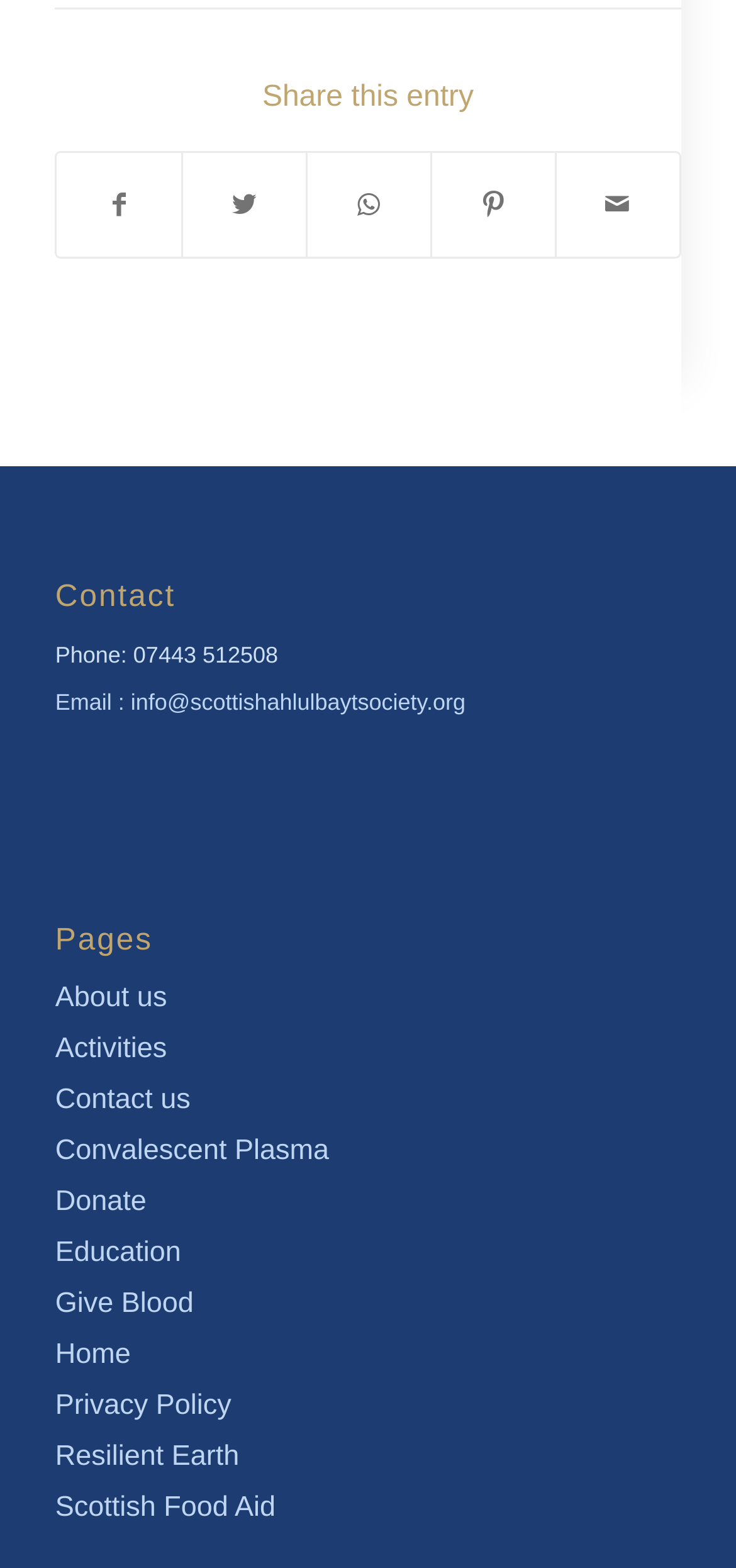Please identify the coordinates of the bounding box for the clickable region that will accomplish this instruction: "Make a donation".

[0.075, 0.756, 0.199, 0.777]